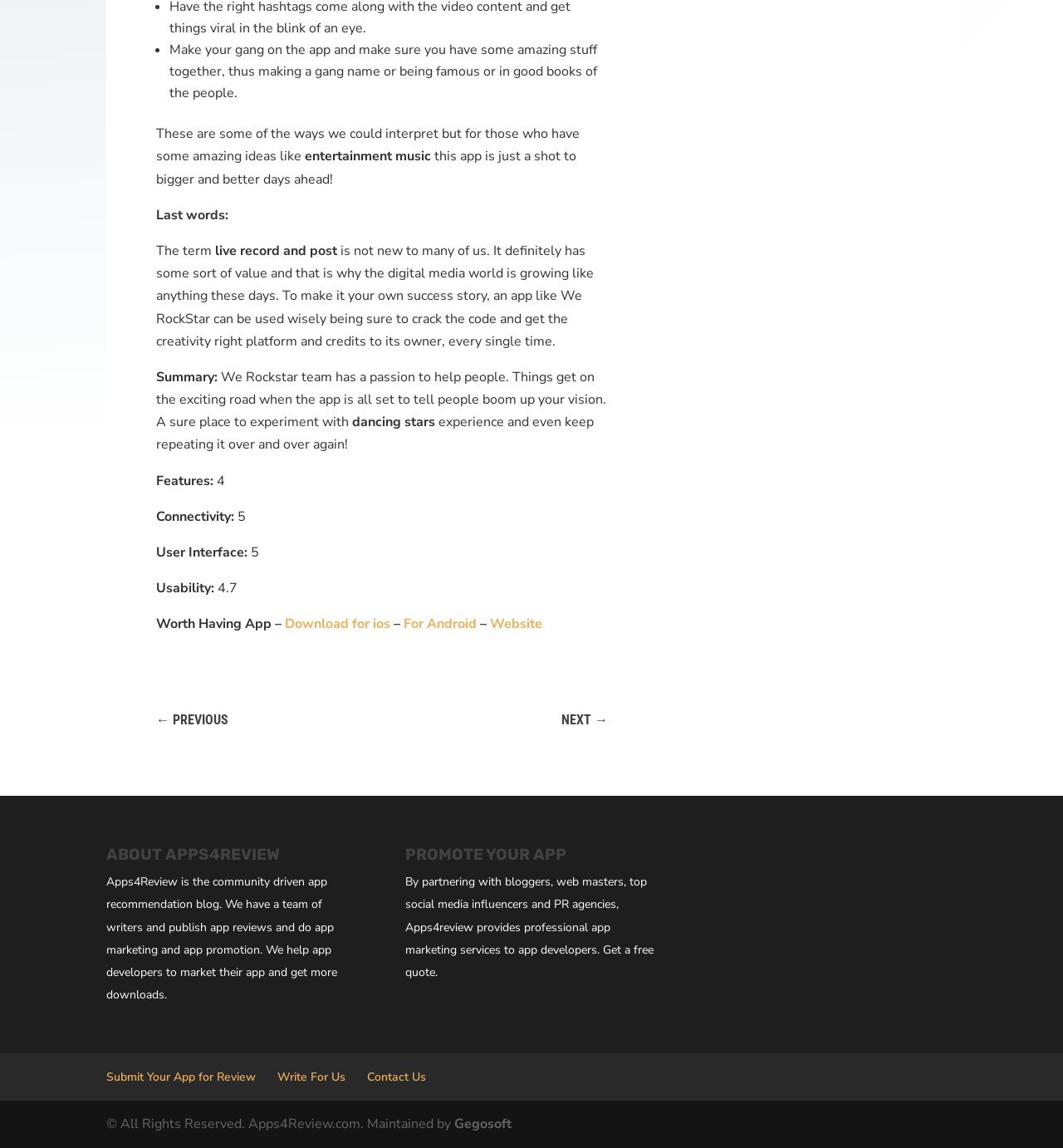Select the bounding box coordinates of the element I need to click to carry out the following instruction: "Visit the website".

[0.461, 0.536, 0.51, 0.552]